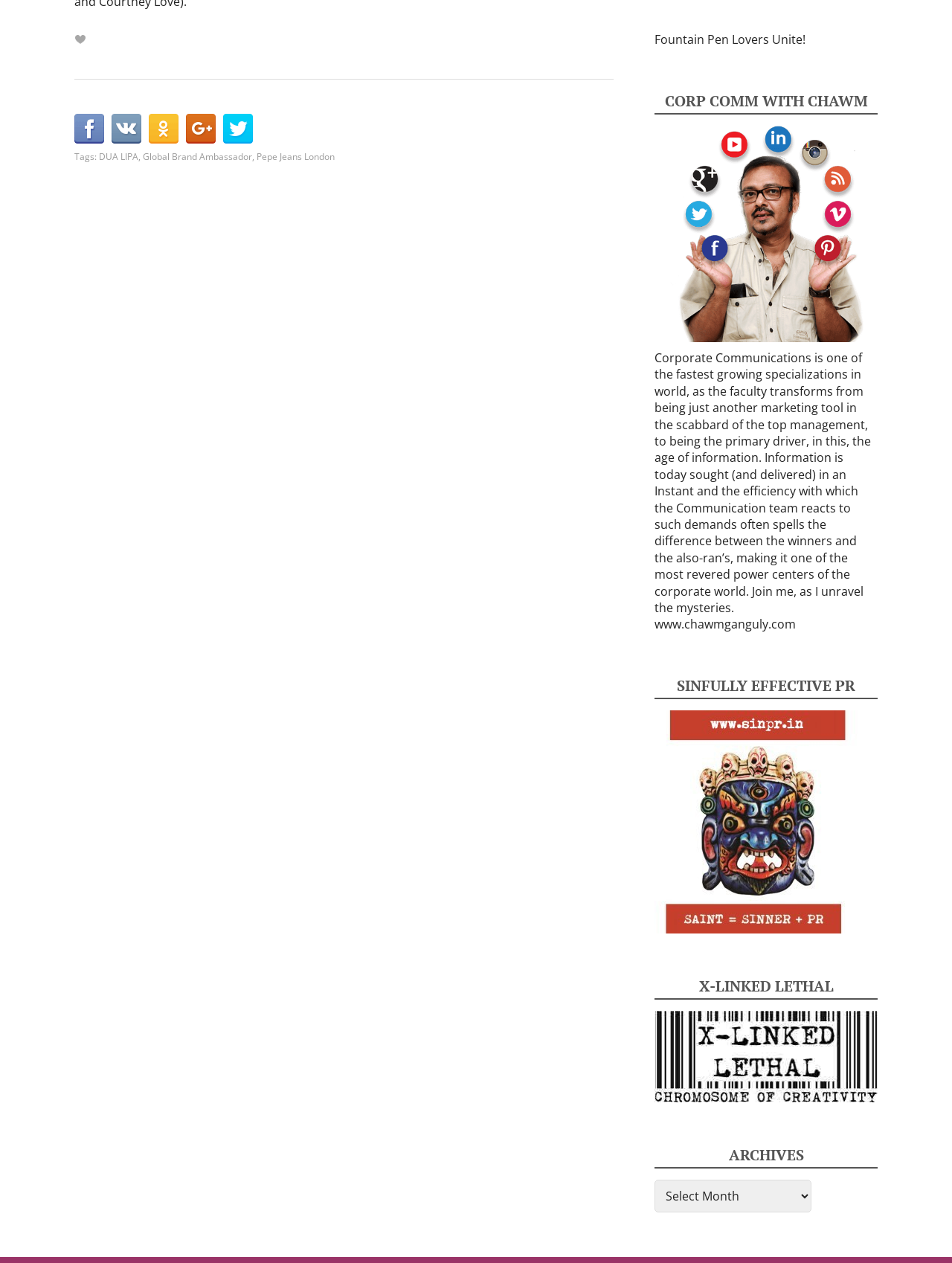Refer to the image and offer a detailed explanation in response to the question: What is the purpose of the communication team?

The purpose of the communication team is to react to information demands, as mentioned in the text 'the efficiency with which the Communication team reacts to such demands often spells the difference between the winners and the also-ran’s'.